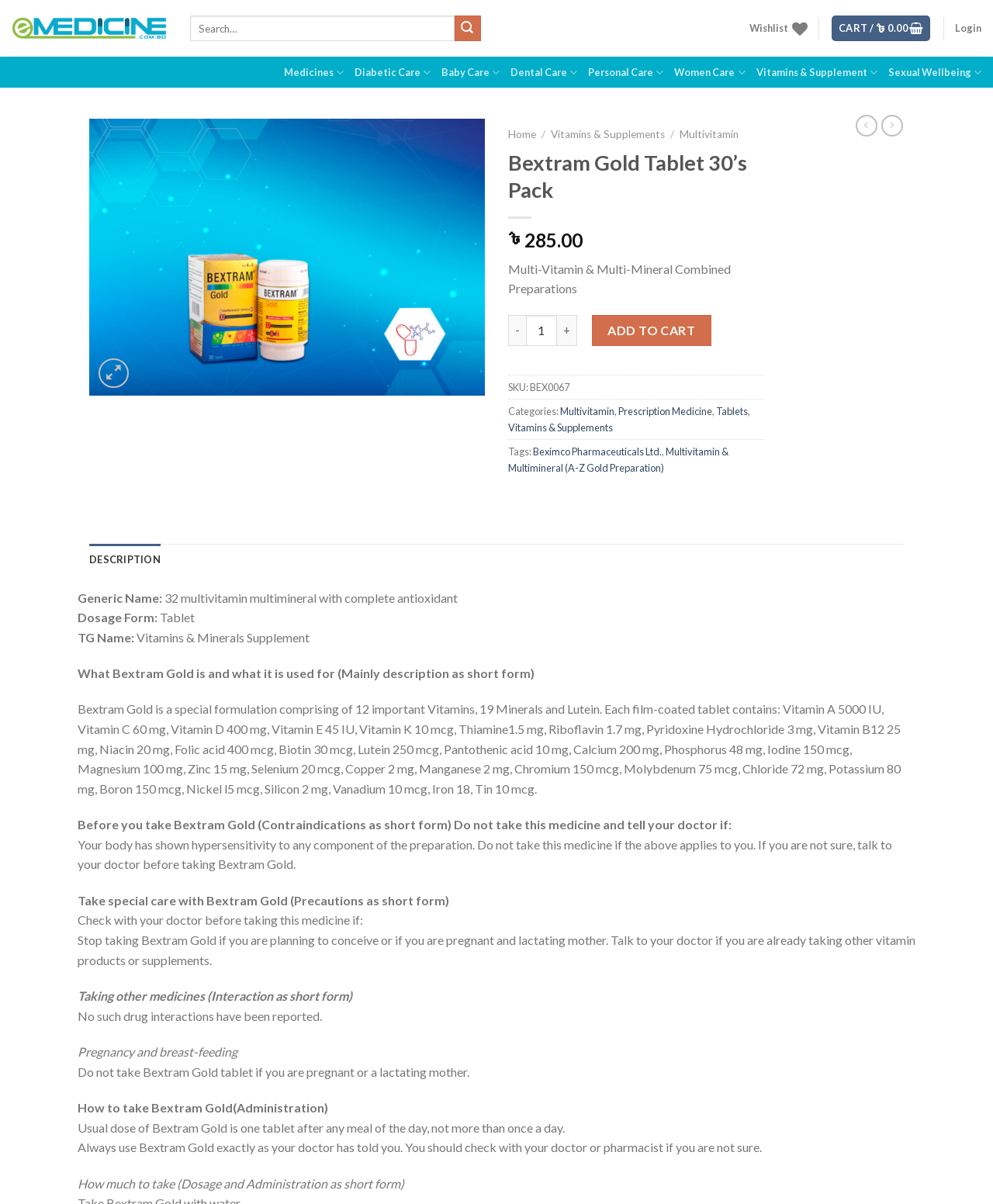Please determine the bounding box coordinates of the element to click in order to execute the following instruction: "Increase product quantity". The coordinates should be four float numbers between 0 and 1, specified as [left, top, right, bottom].

[0.561, 0.261, 0.581, 0.287]